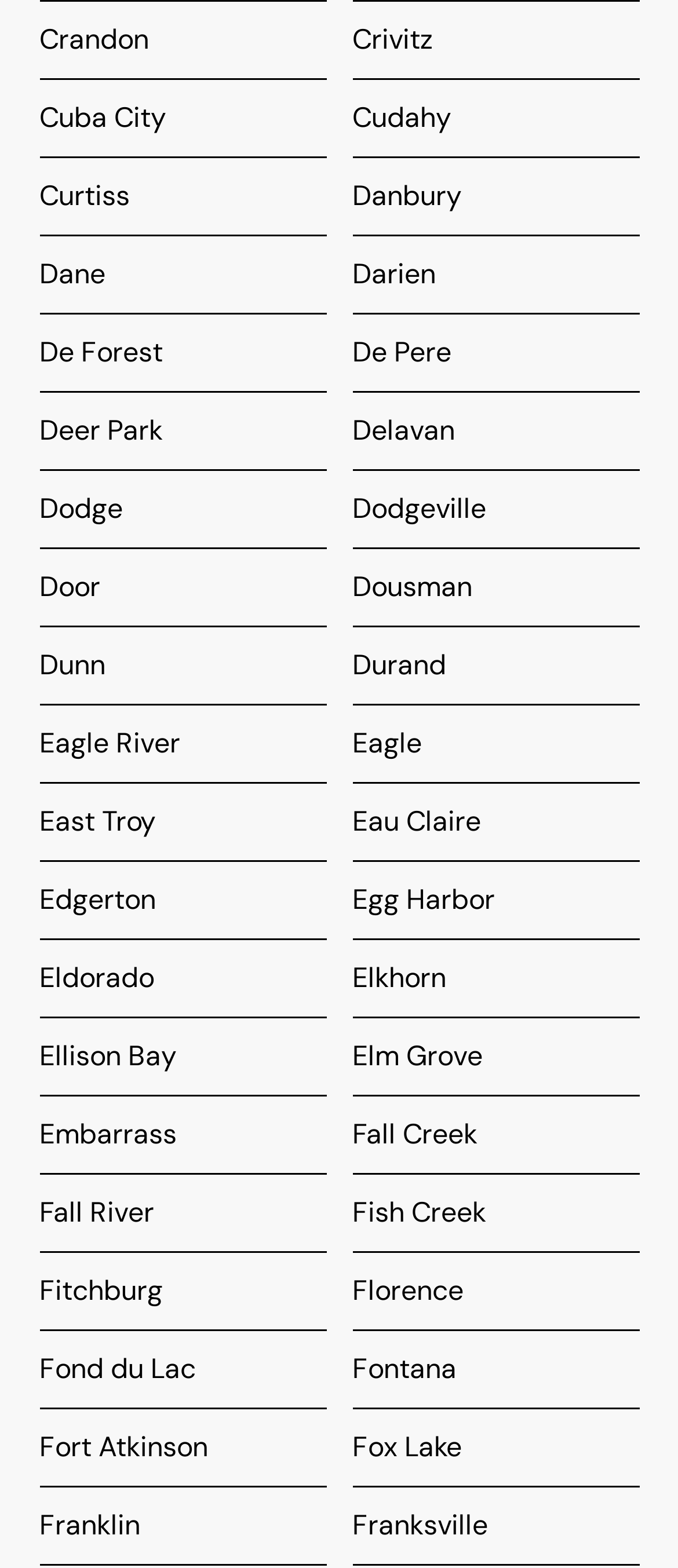Use a single word or phrase to answer the following:
Are there any cities that start with the letter 'E'?

Yes